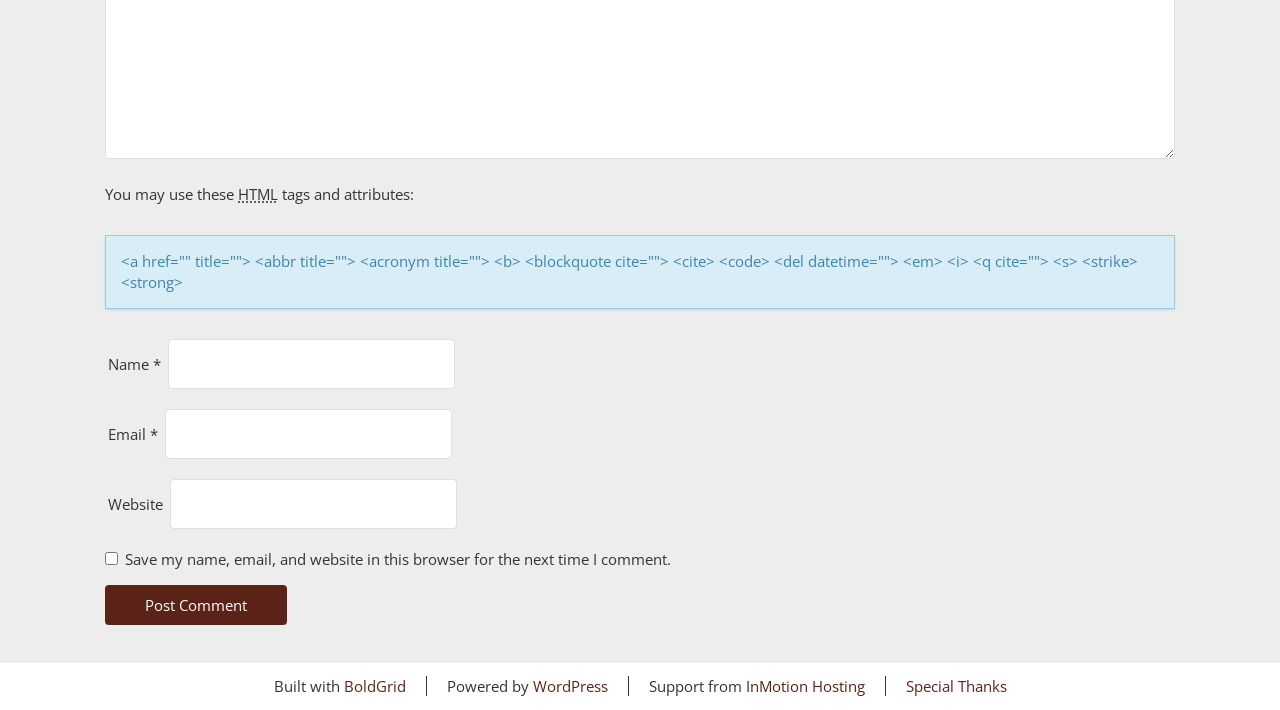What is the text of the button?
Look at the screenshot and respond with a single word or phrase.

Post Comment